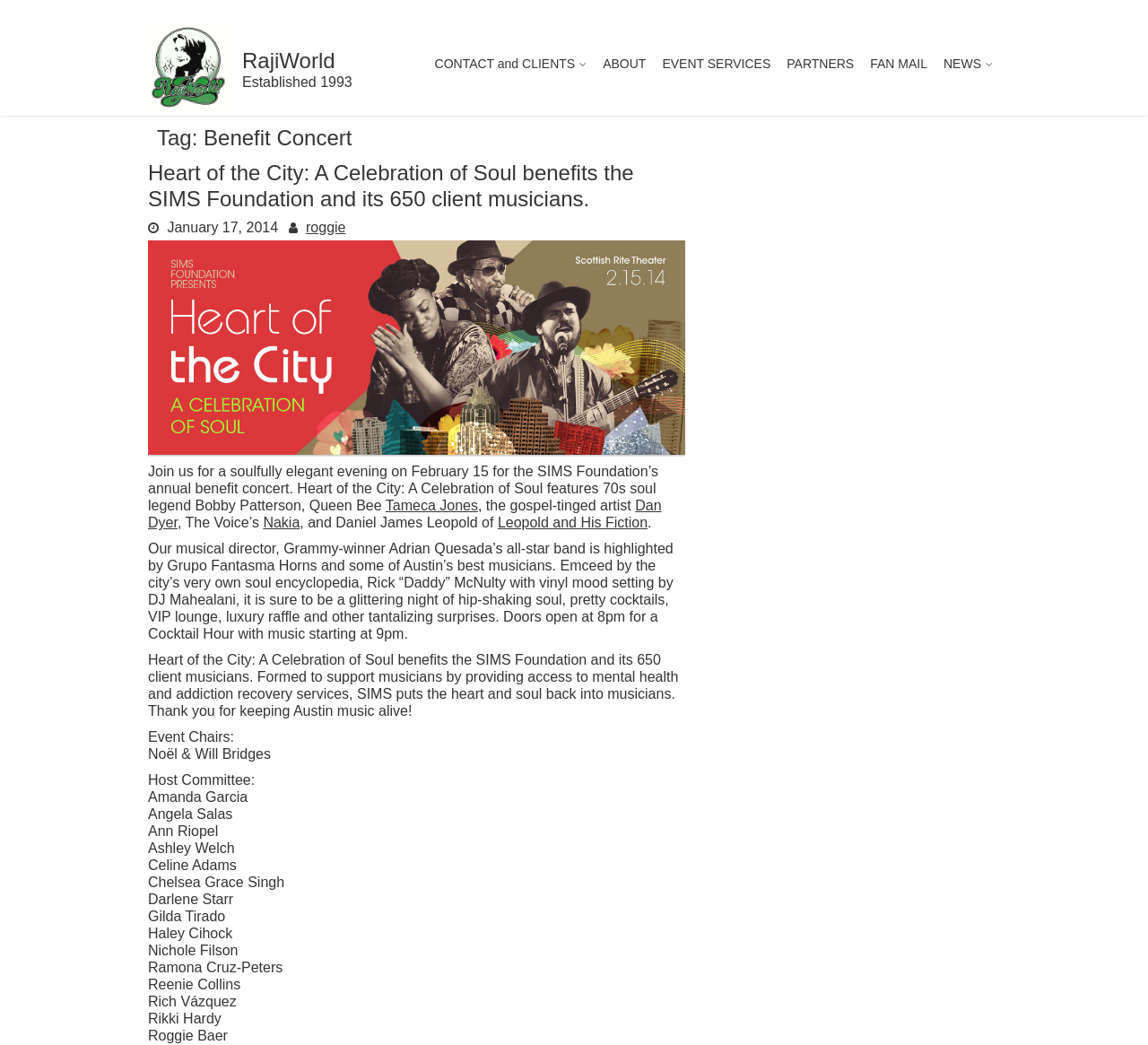Who is the musical director of the event?
Using the details from the image, give an elaborate explanation to answer the question.

The answer can be found in the paragraph 'Our musical director, Grammy-winner Adrian Quesada’s all-star band is highlighted by Grupo Fantasma Horns and some of Austin’s best musicians.' which describes the musical director of the event.